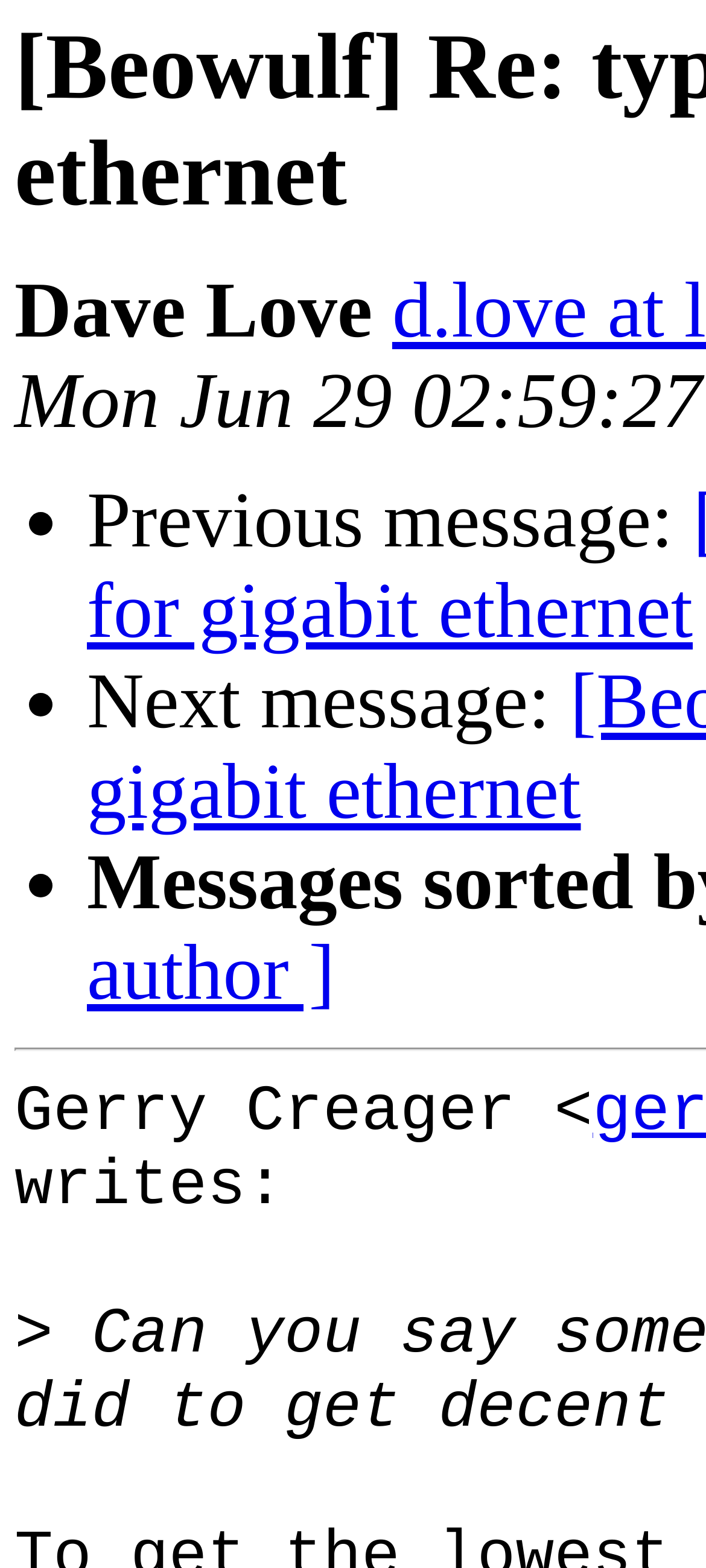Answer the following query concisely with a single word or phrase:
Who is the author of the previous message?

Dave Love